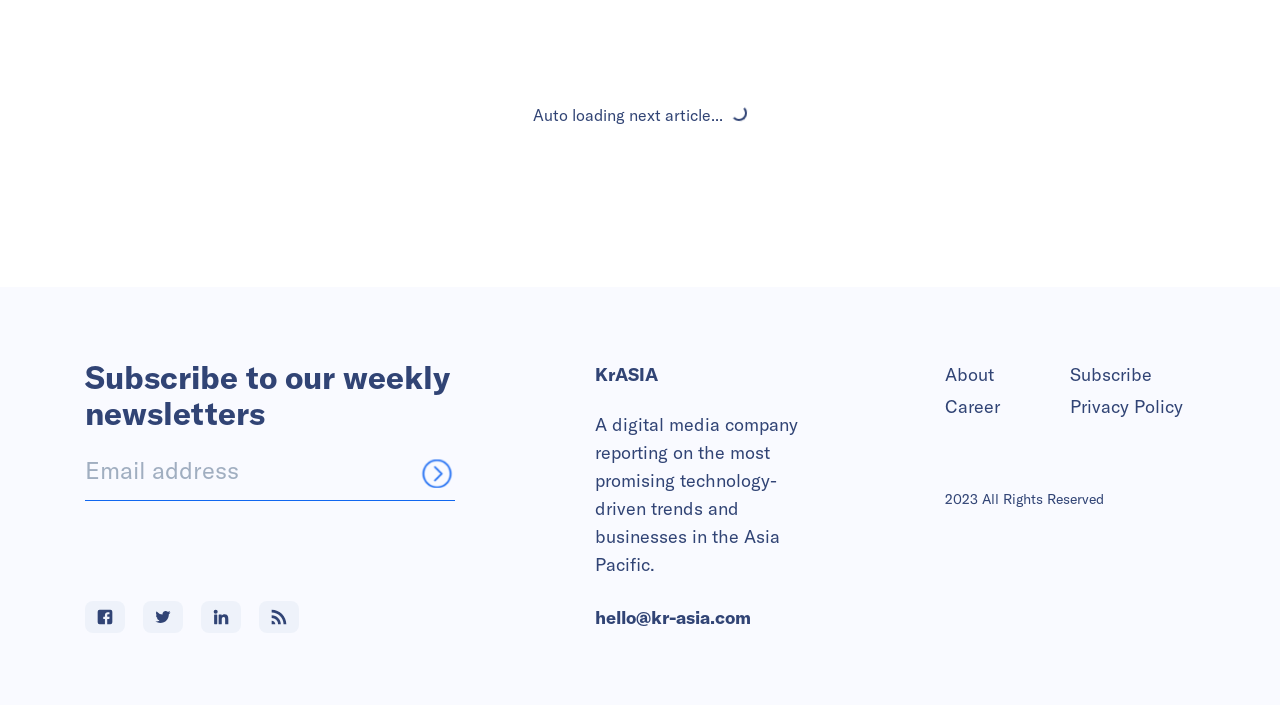Please identify the bounding box coordinates of the element's region that I should click in order to complete the following instruction: "Contact via email". The bounding box coordinates consist of four float numbers between 0 and 1, i.e., [left, top, right, bottom].

[0.465, 0.86, 0.587, 0.893]